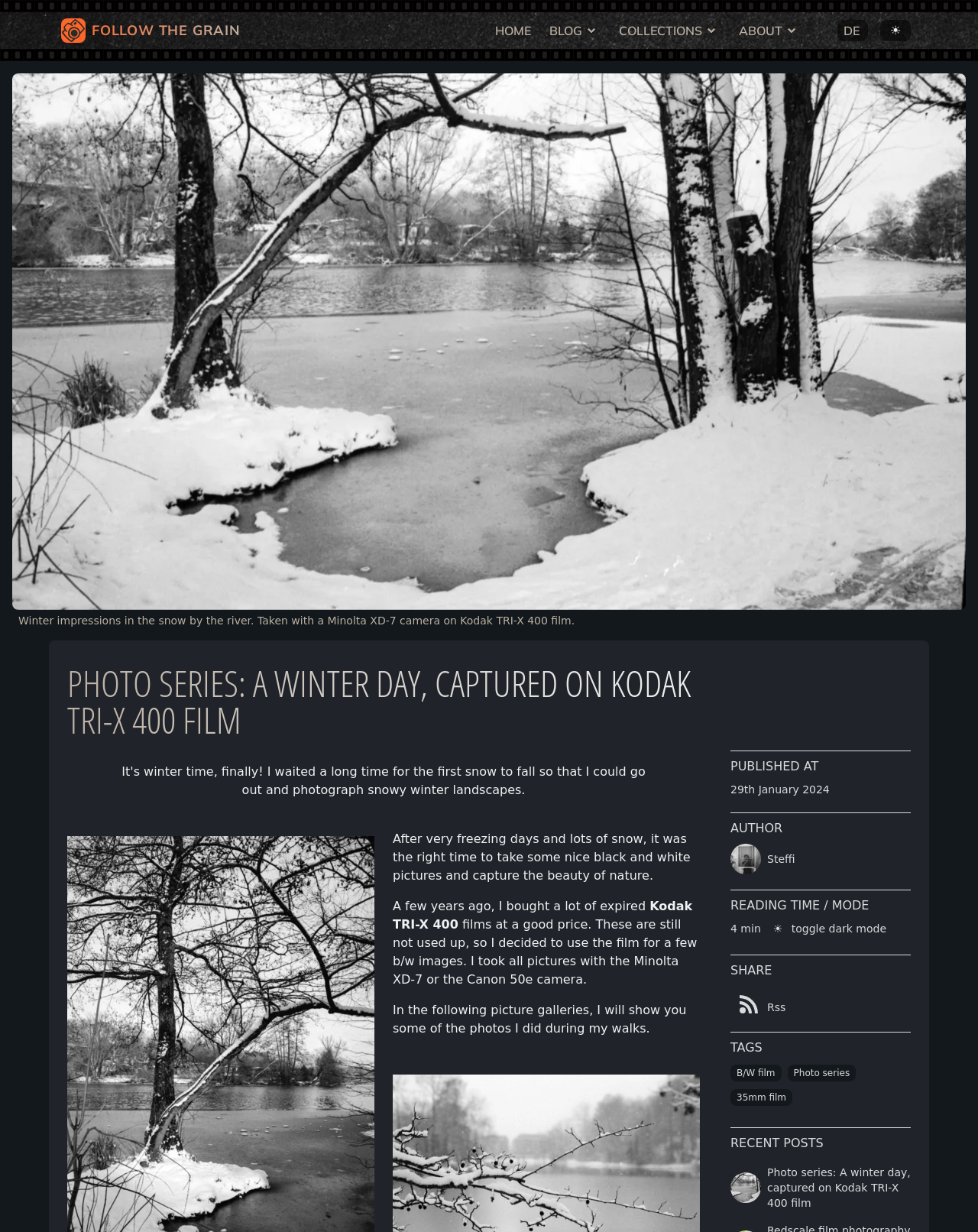Could you please study the image and provide a detailed answer to the question:
What is the main topic of the photo series?

Based on the image and text descriptions, it appears that the main topic of the photo series is winter impressions, specifically black and white pictures taken on Kodak Tri-X 400 film.